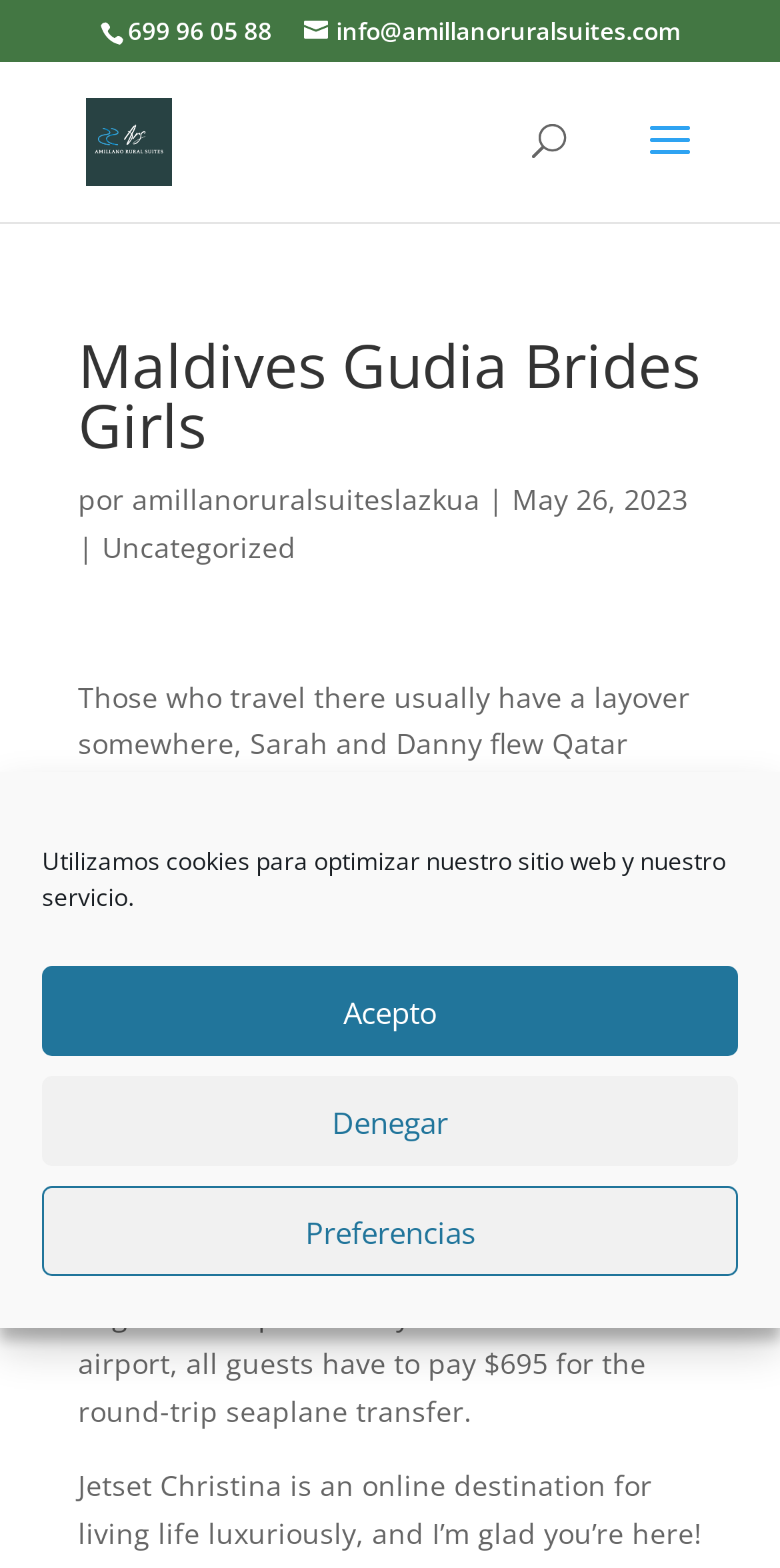What is the category of the article on the webpage?
Answer the question with a detailed explanation, including all necessary information.

I found the category of the article on the webpage by looking at the link element with the bounding box coordinates [0.131, 0.336, 0.379, 0.361]. The text content of this element is 'Uncategorized', which appears to be the category of the article.